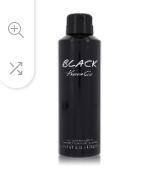Carefully examine the image and provide an in-depth answer to the question: What is the shape of the bottle?

The caption explicitly states that the bottle is cylindrical, which implies a rounded and symmetrical shape.